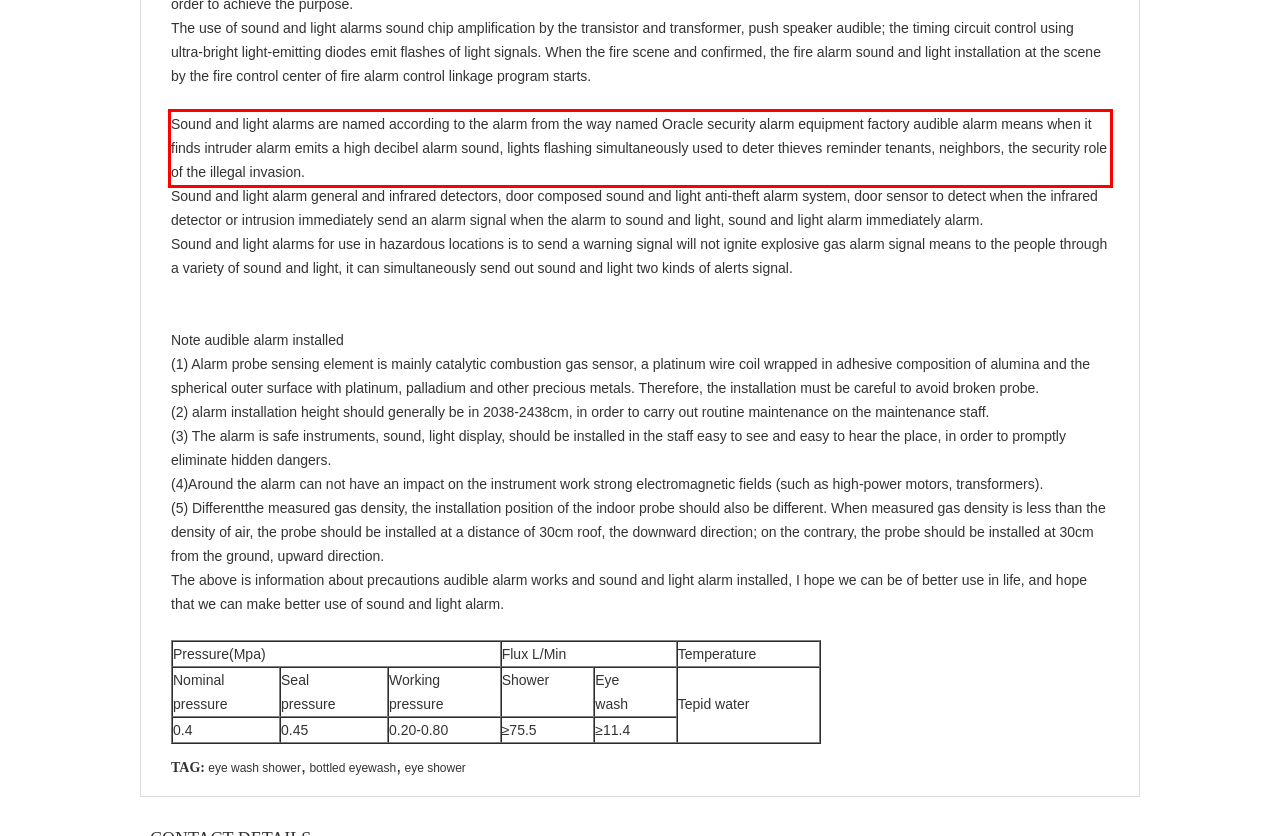Given a screenshot of a webpage, locate the red bounding box and extract the text it encloses.

Sound and light alarms are named according to the alarm from the way named Oracle security alarm equipment factory audible alarm means when it finds intruder alarm emits a high decibel alarm sound, lights flashing simultaneously used to deter thieves reminder tenants, neighbors, the security role of the illegal invasion.